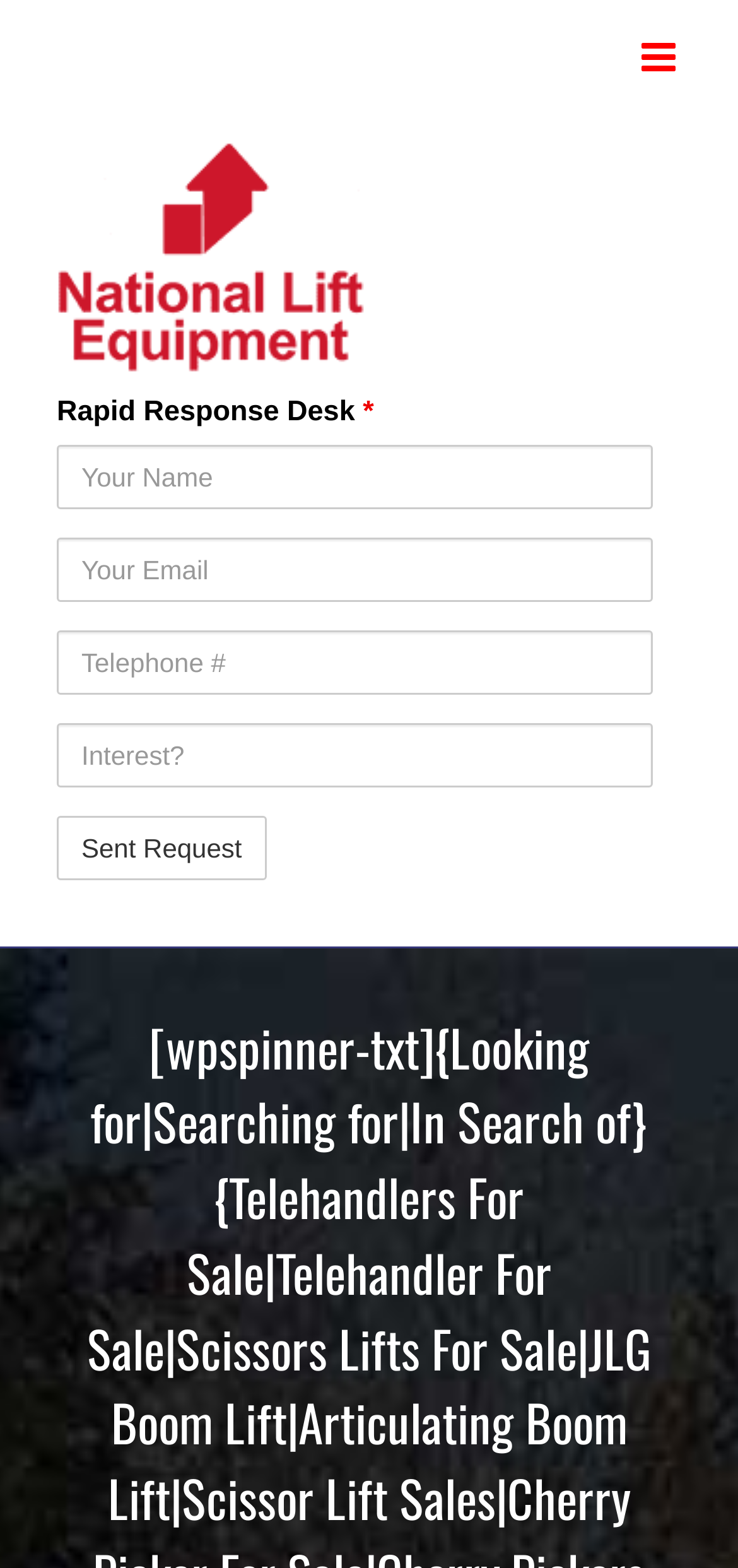Offer a meticulous description of the webpage's structure and content.

The webpage appears to be a sales or inquiry page for heavy machinery and equipment, specifically telehandlers, boom lifts, and scissor lifts. 

At the top left of the page, there is a logo with the text "No Blog Title Set" which is also a link. Below the logo, there is a form with a header "Rapid Response Desk" that spans across most of the page. The form contains four input fields: "Rapid Response Desk", "Your Email:", "Your Number:", and "Interested in?". The first three fields are required, while the last one is optional. There is a "Sent Request" button at the bottom of the form.

On the top right of the page, there is a toggle button to open or close the mobile menu.